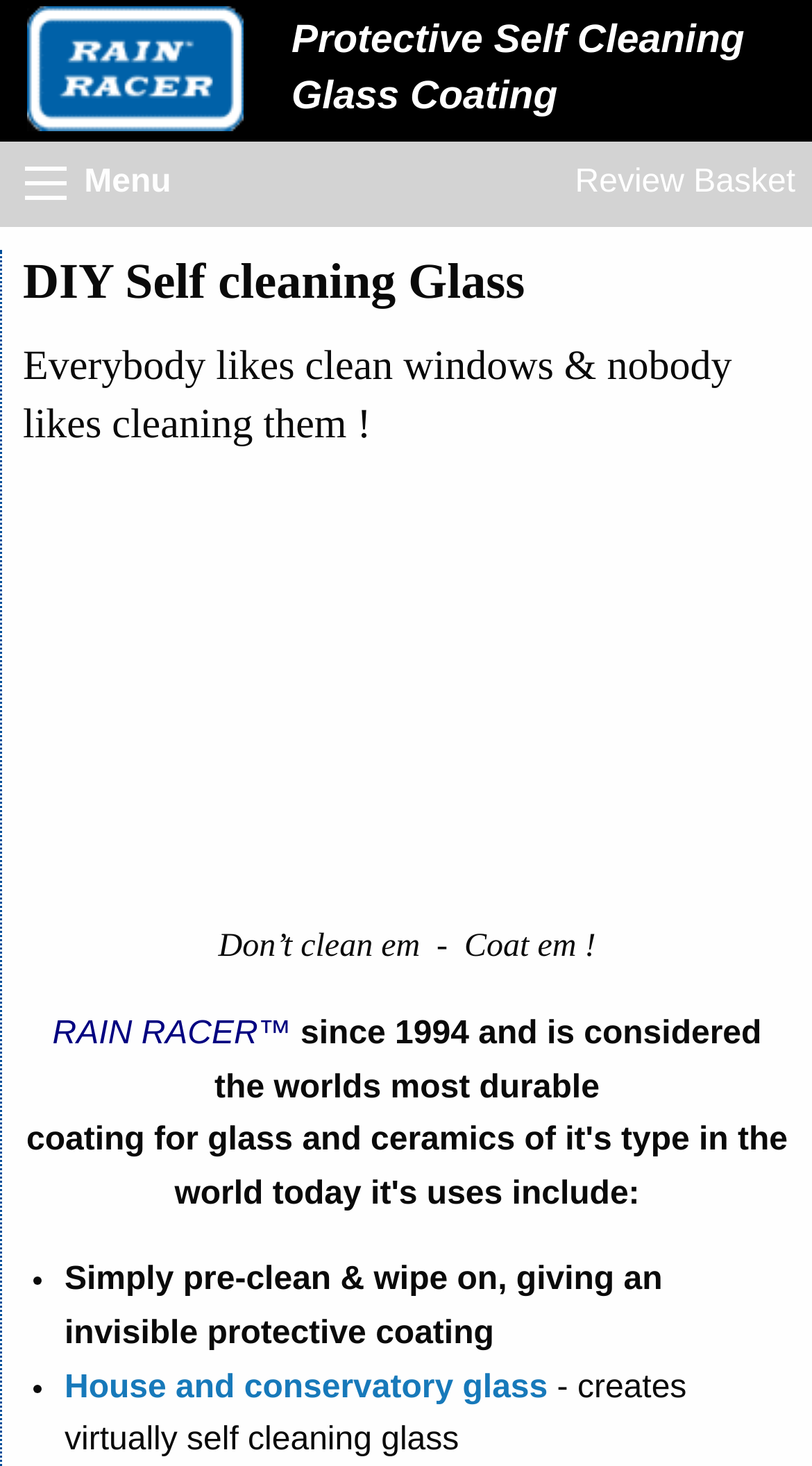For the following element description, predict the bounding box coordinates in the format (top-left x, top-left y, bottom-right x, bottom-right y). All values should be floating point numbers between 0 and 1. Description: parent_node: Menu

[0.031, 0.114, 0.082, 0.137]